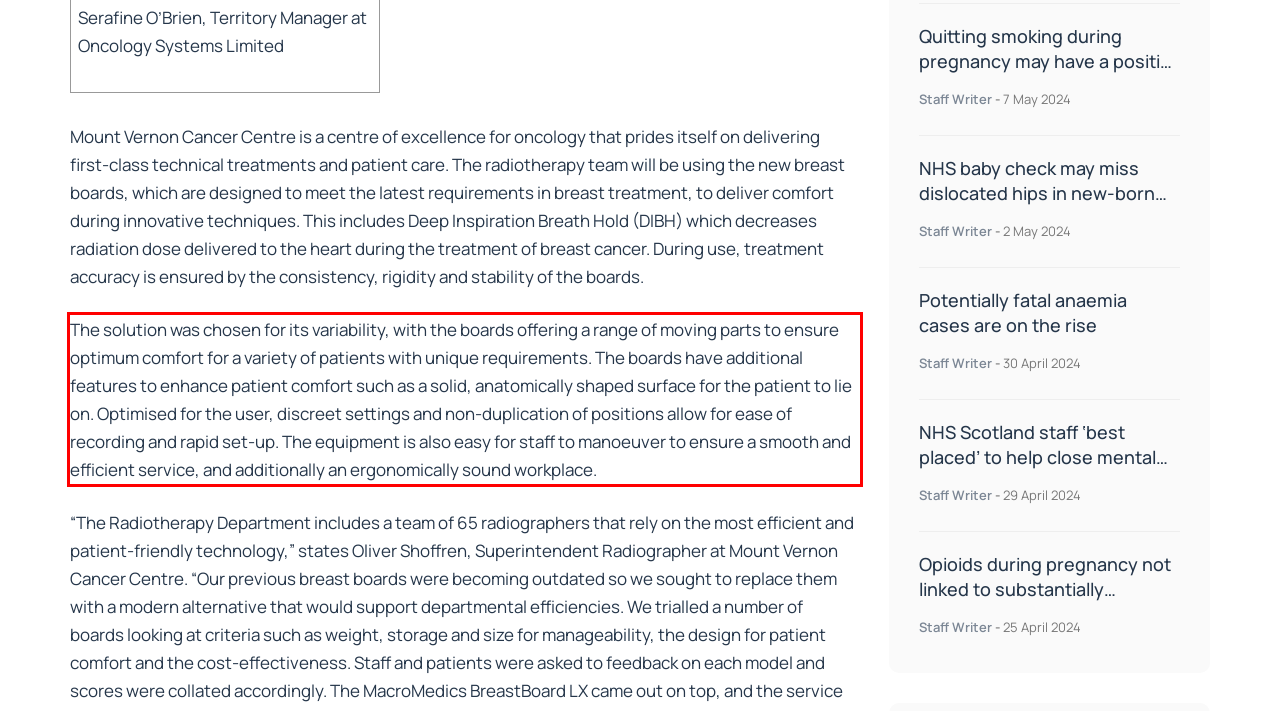You have a screenshot of a webpage with a red bounding box. Identify and extract the text content located inside the red bounding box.

The solution was chosen for its variability, with the boards offering a range of moving parts to ensure optimum comfort for a variety of patients with unique requirements. The boards have additional features to enhance patient comfort such as a solid, anatomically shaped surface for the patient to lie on. Optimised for the user, discreet settings and non-duplication of positions allow for ease of recording and rapid set-up. The equipment is also easy for staff to manoeuver to ensure a smooth and efficient service, and additionally an ergonomically sound workplace.